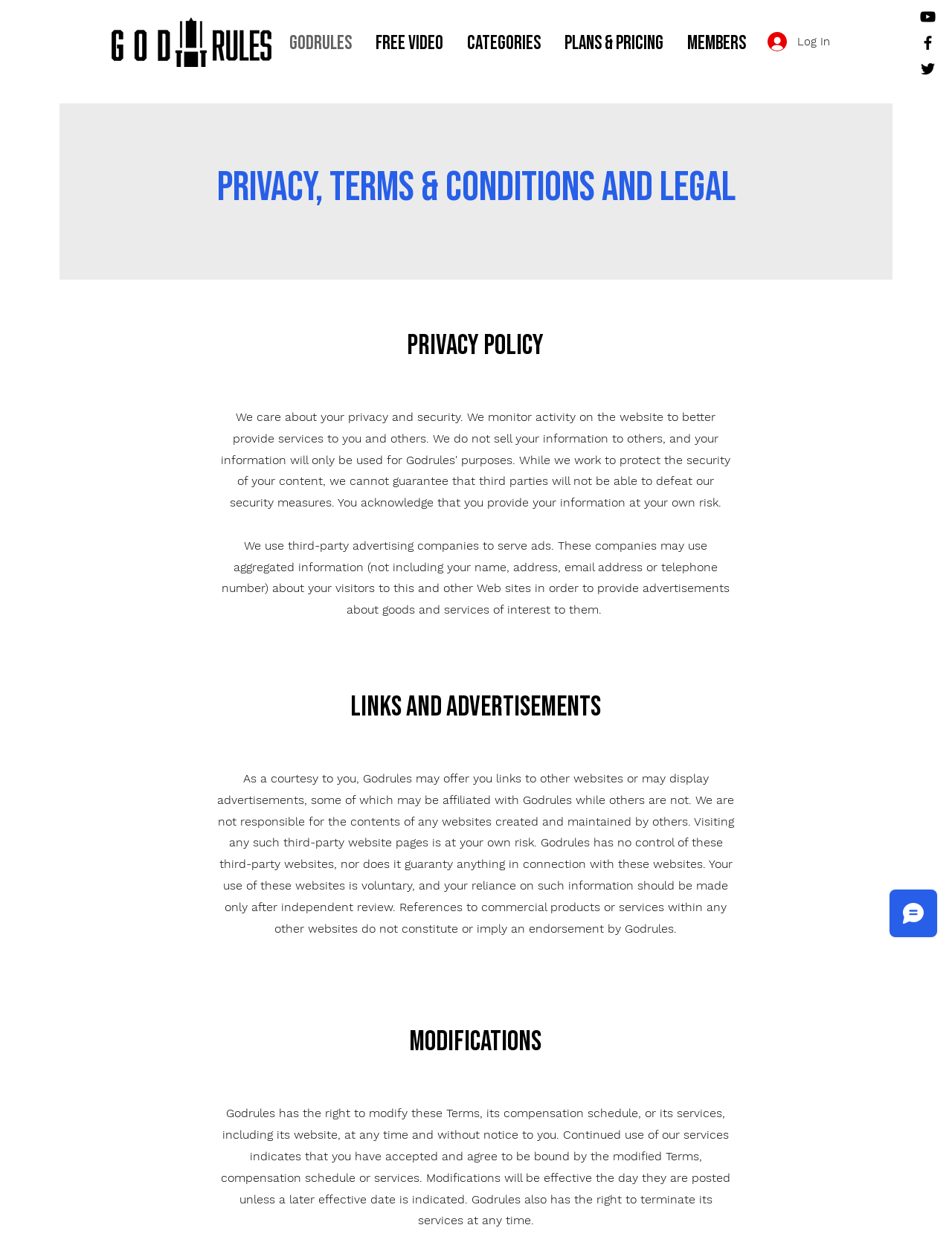Please specify the bounding box coordinates for the clickable region that will help you carry out the instruction: "Click the Log In button".

[0.795, 0.022, 0.883, 0.044]